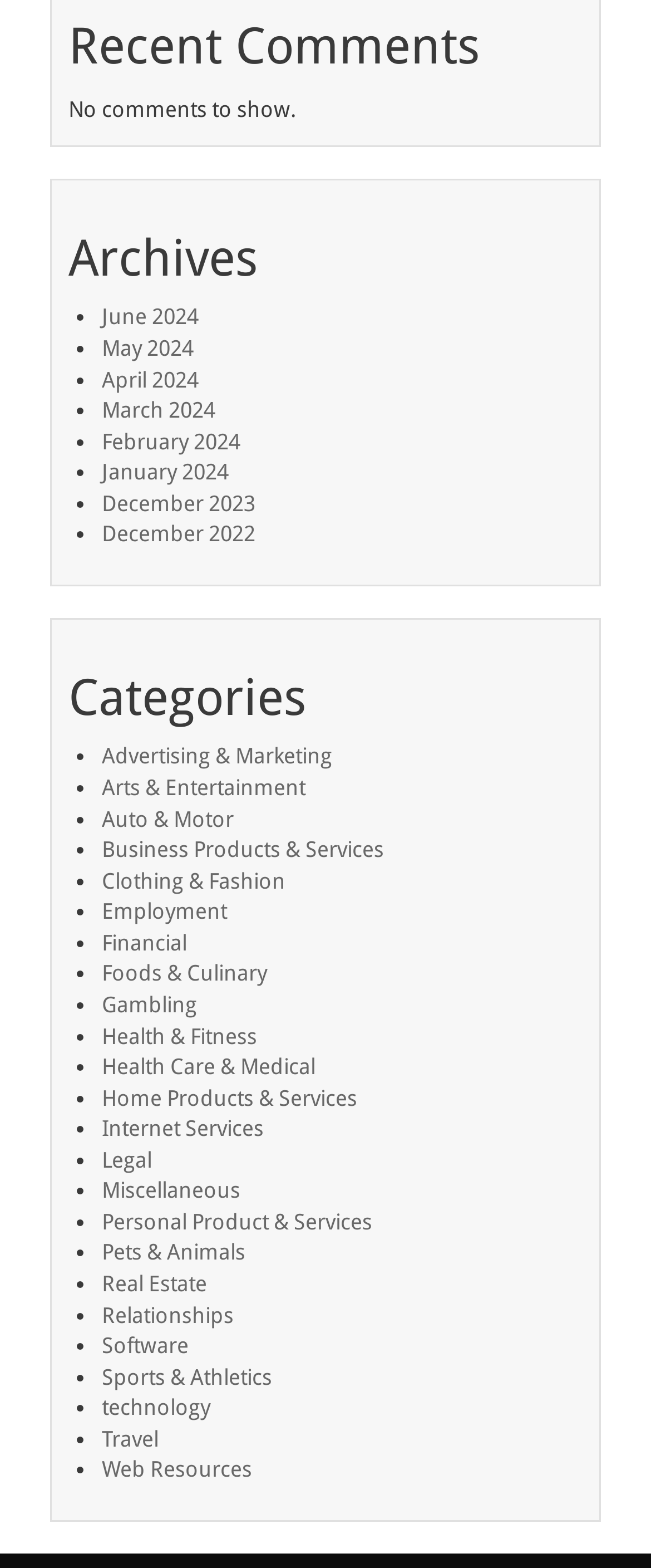Highlight the bounding box of the UI element that corresponds to this description: "Auto & Motor".

[0.156, 0.514, 0.359, 0.53]